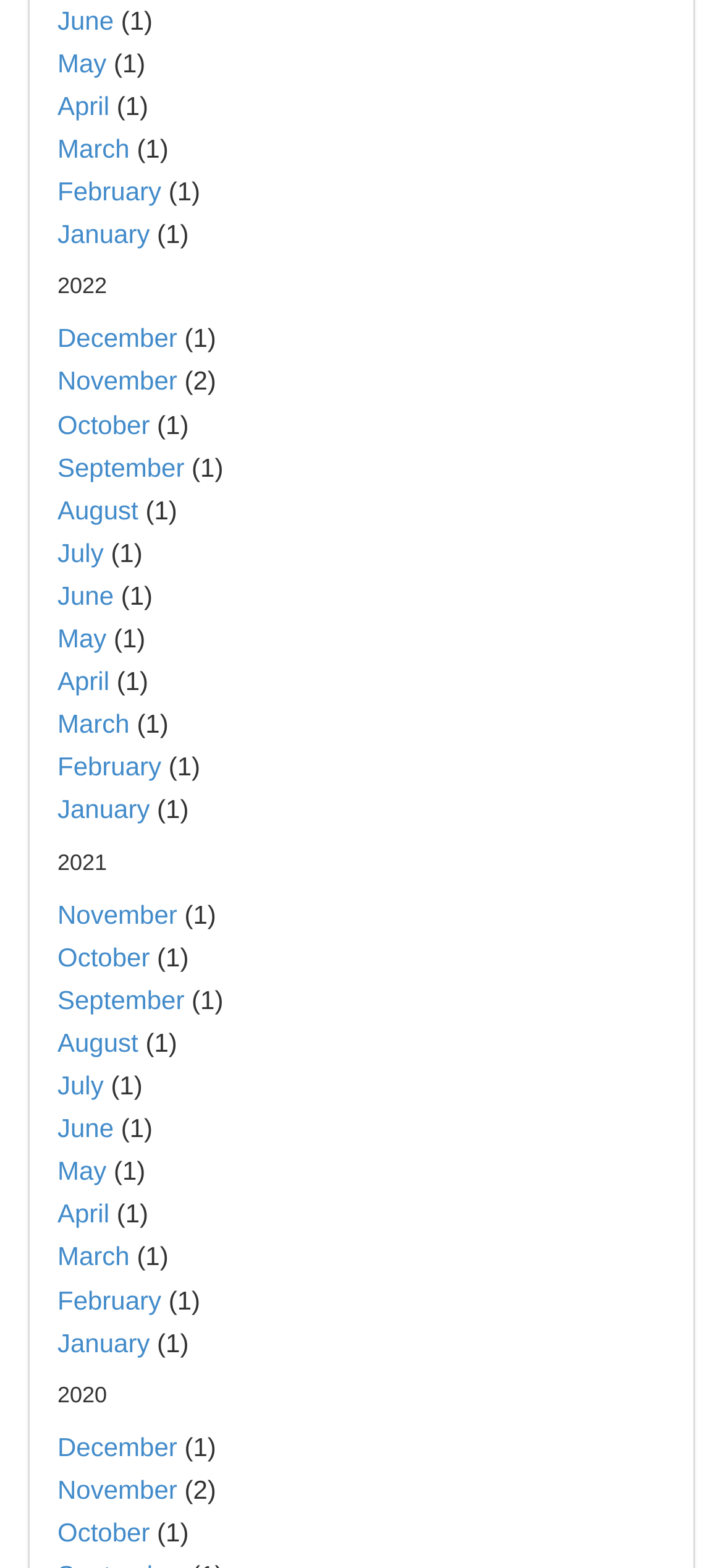Kindly respond to the following question with a single word or a brief phrase: 
How many years are listed on the webpage?

3